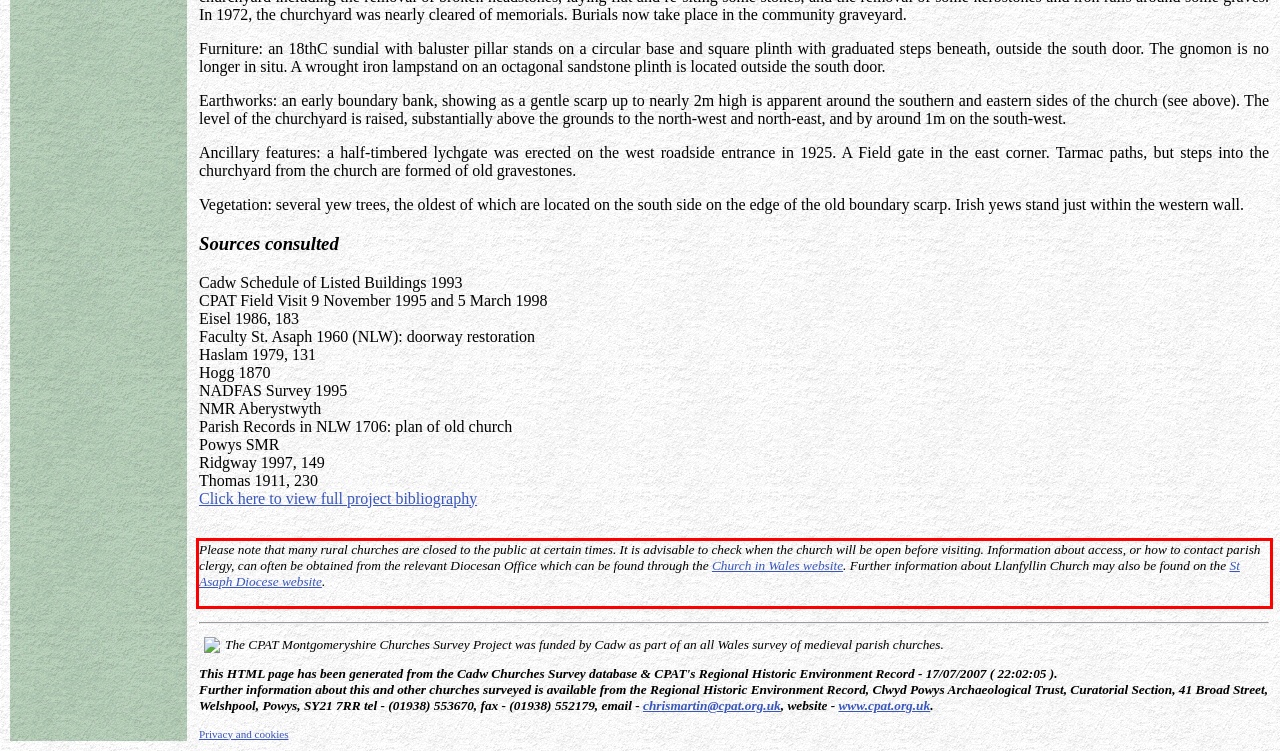Given a screenshot of a webpage, identify the red bounding box and perform OCR to recognize the text within that box.

Please note that many rural churches are closed to the public at certain times. It is advisable to check when the church will be open before visiting. Information about access, or how to contact parish clergy, can often be obtained from the relevant Diocesan Office which can be found through the Church in Wales website. Further information about Llanfyllin Church may also be found on the St Asaph Diocese website.